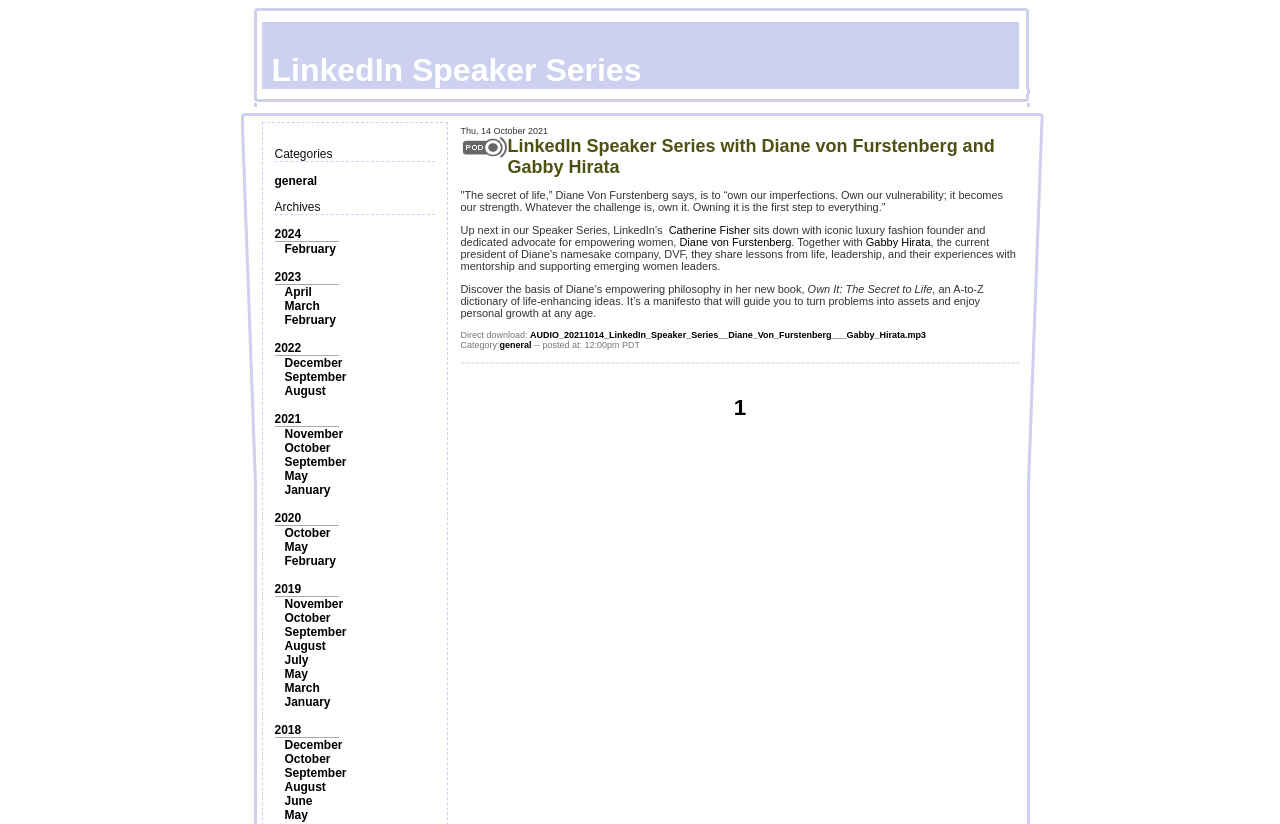Pinpoint the bounding box coordinates of the element that must be clicked to accomplish the following instruction: "Go to page 1". The coordinates should be in the format of four float numbers between 0 and 1, i.e., [left, top, right, bottom].

[0.568, 0.479, 0.588, 0.51]